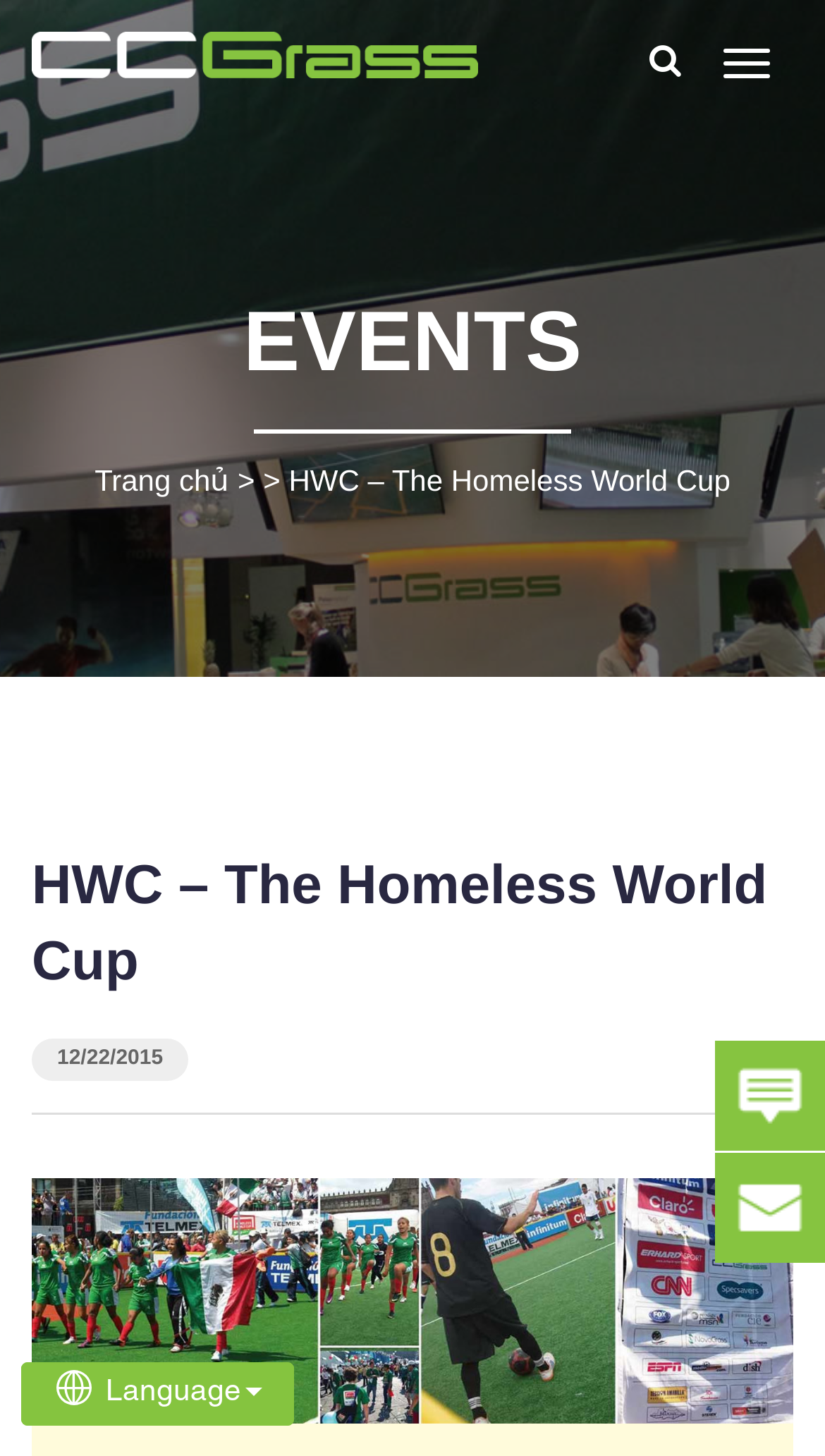What is the name of the event listed on the webpage?
Please answer the question with a detailed response using the information from the screenshot.

The answer can be found by looking at the link elements on the webpage. One of the link elements has the text 'Trang chủ', which is likely the name of an event.